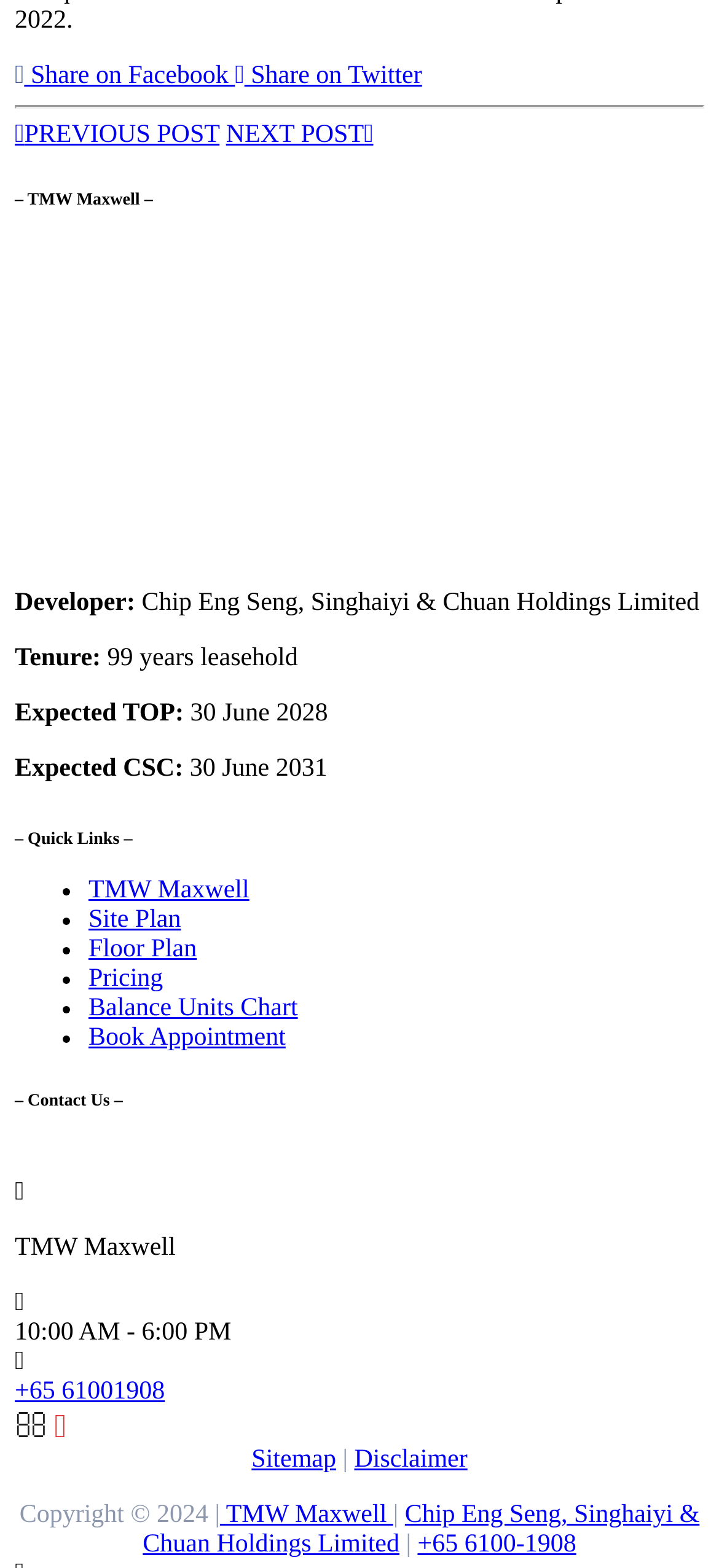Can you pinpoint the bounding box coordinates for the clickable element required for this instruction: "View previous post"? The coordinates should be four float numbers between 0 and 1, i.e., [left, top, right, bottom].

[0.021, 0.077, 0.305, 0.095]